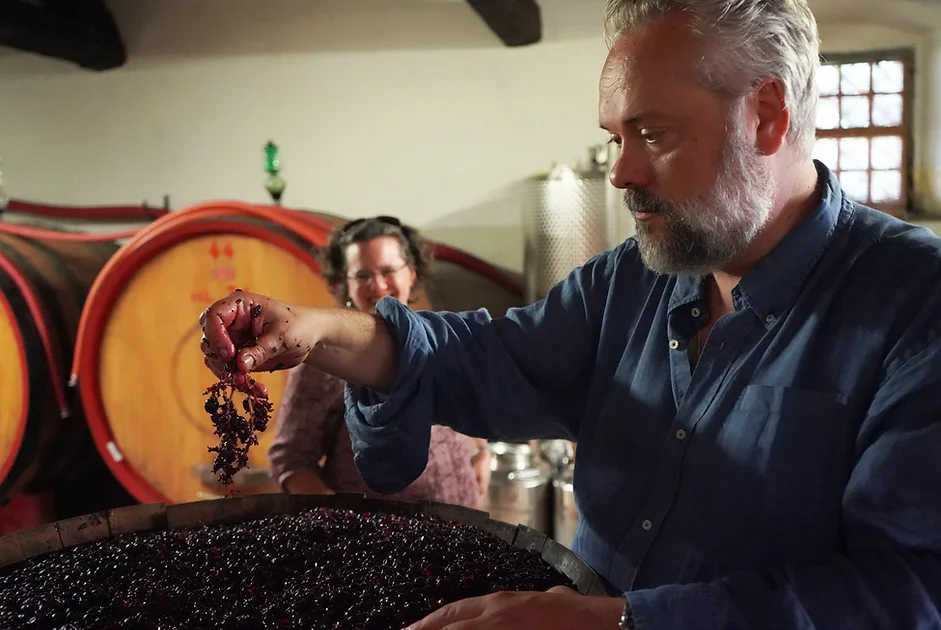What is the woman doing in the background?
Please describe in detail the information shown in the image to answer the question.

In the background of the image, a woman can be seen smiling, which adds a sense of warmth and friendliness to the scene, implying a collaborative and inviting environment in the winery.